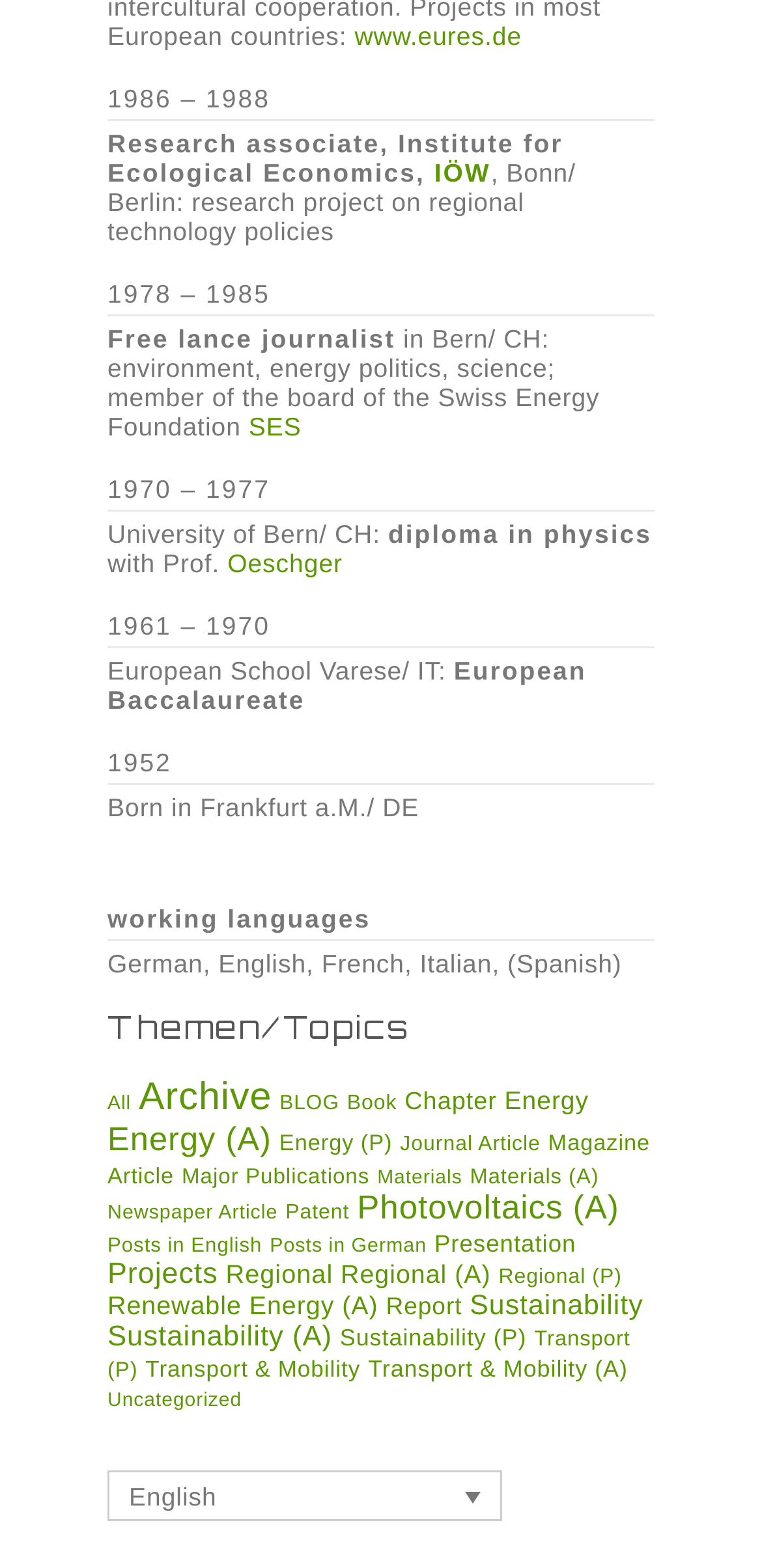Give a one-word or short-phrase answer to the following question: 
What is the topic of the link 'Energy (A)'?

Energy